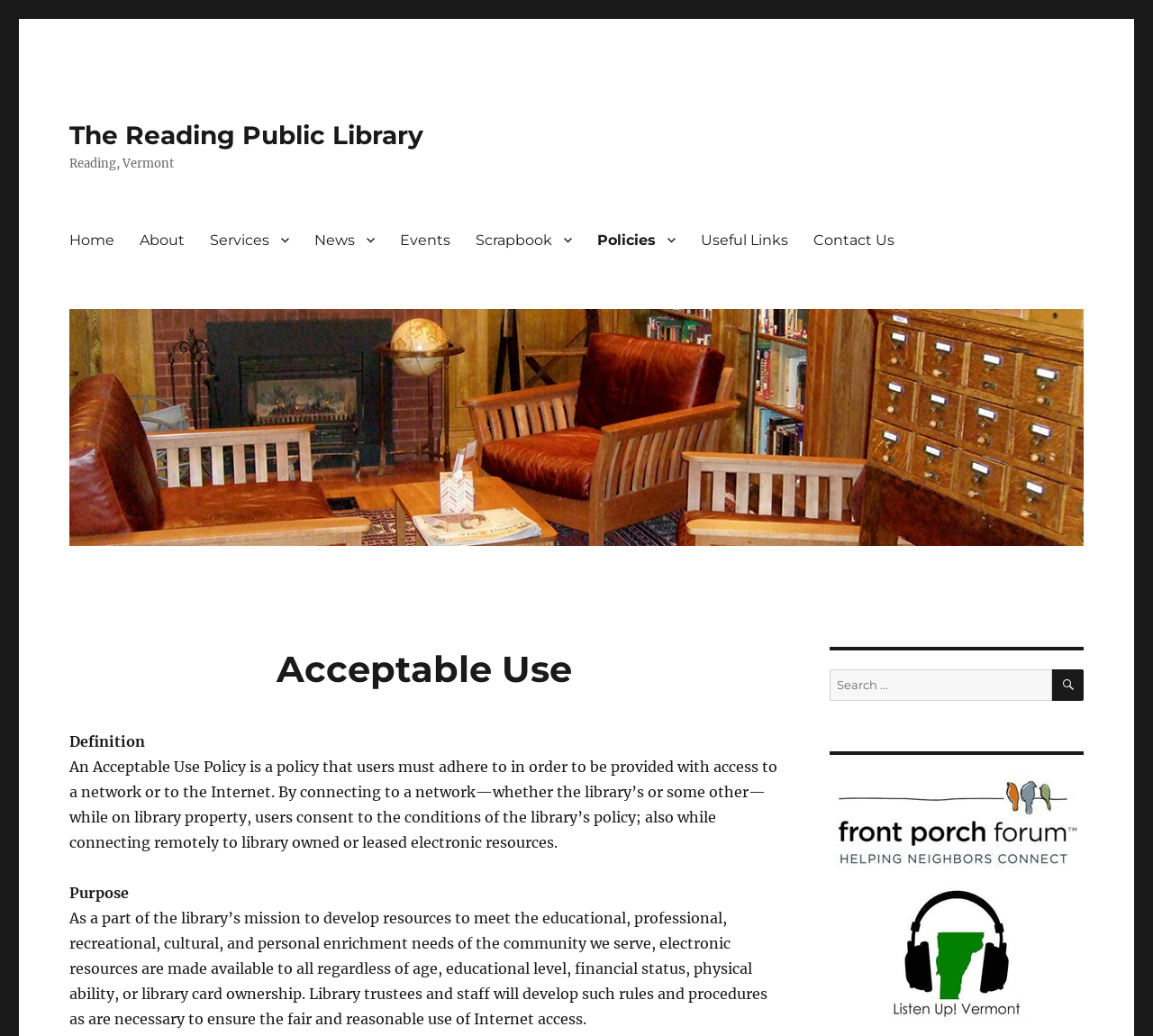Determine the bounding box coordinates of the section to be clicked to follow the instruction: "Click on Home". The coordinates should be given as four float numbers between 0 and 1, formatted as [left, top, right, bottom].

[0.049, 0.213, 0.11, 0.25]